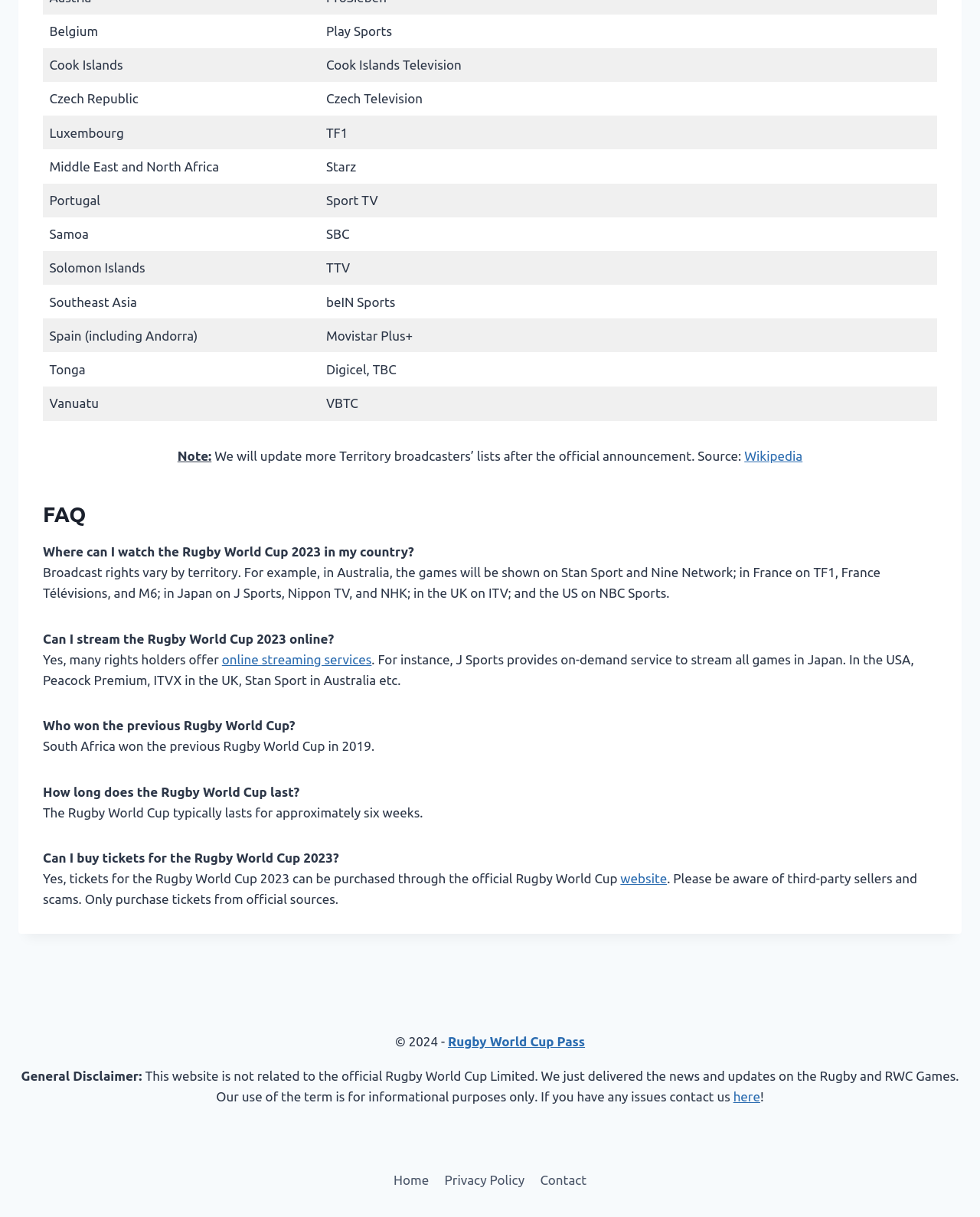Please identify the bounding box coordinates of the clickable area that will fulfill the following instruction: "Click on the online streaming services link". The coordinates should be in the format of four float numbers between 0 and 1, i.e., [left, top, right, bottom].

[0.226, 0.536, 0.379, 0.548]